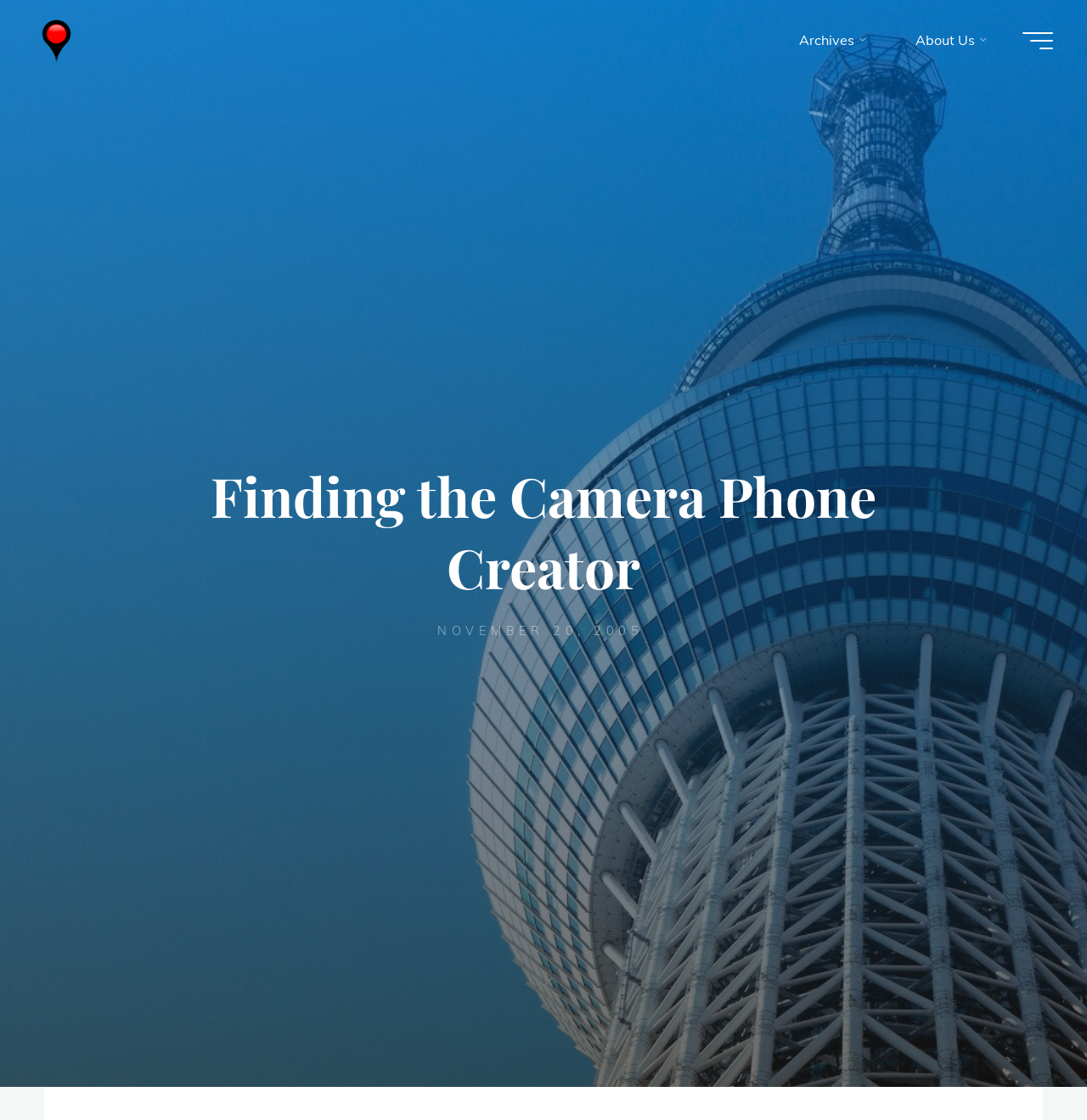Provide a single word or phrase to answer the given question: 
What is the name of the website?

Wireless Watch Japan